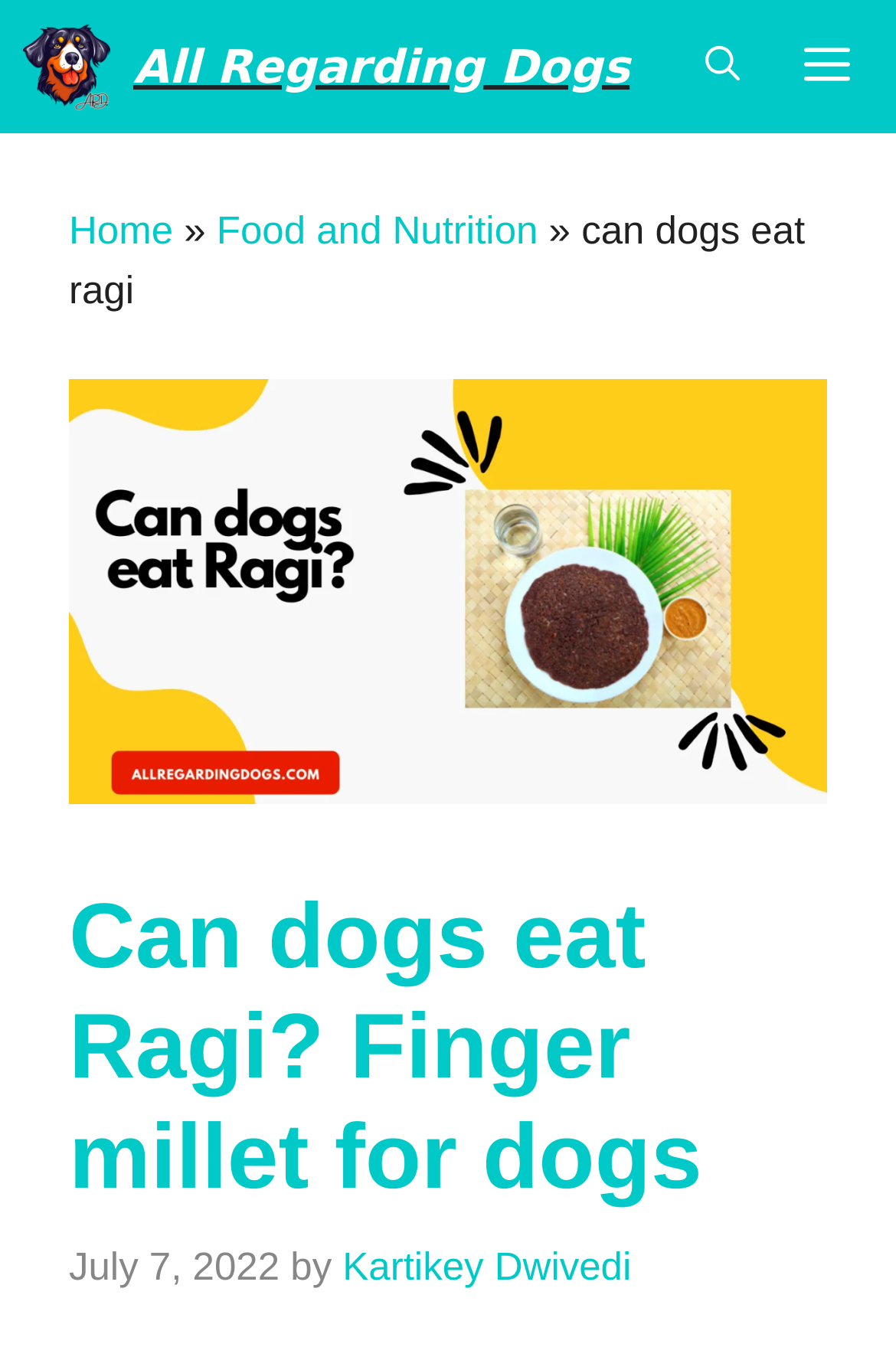Bounding box coordinates are specified in the format (top-left x, top-left y, bottom-right x, bottom-right y). All values are floating point numbers bounded between 0 and 1. Please provide the bounding box coordinate of the region this sentence describes: Kartikey Dwivedi

[0.382, 0.917, 0.705, 0.949]